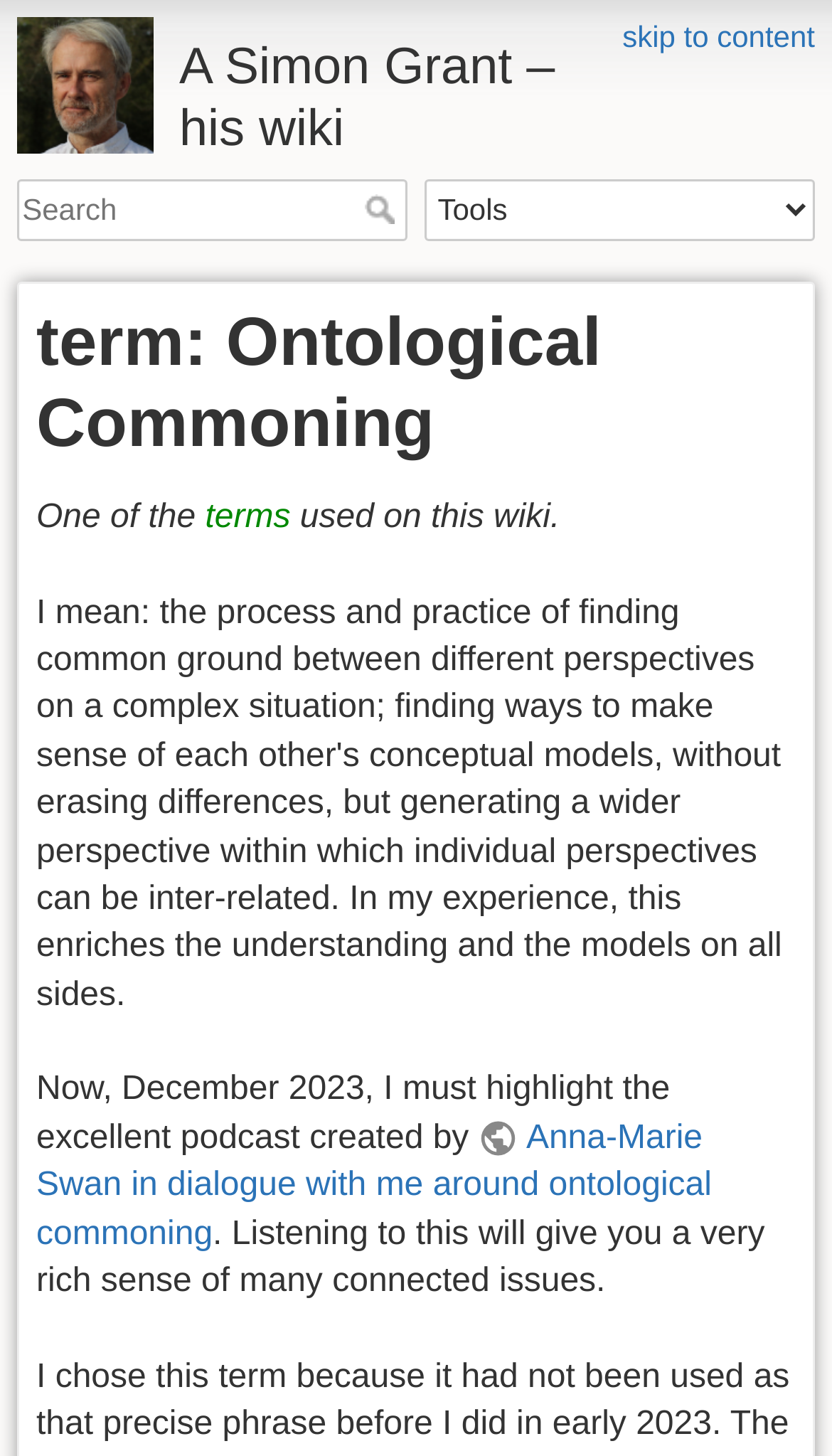What is the term related to ontological commoning?
Provide a thorough and detailed answer to the question.

The term related to ontological commoning can be found in the link element 'terms' which is a child of the static text element 'One of the'.